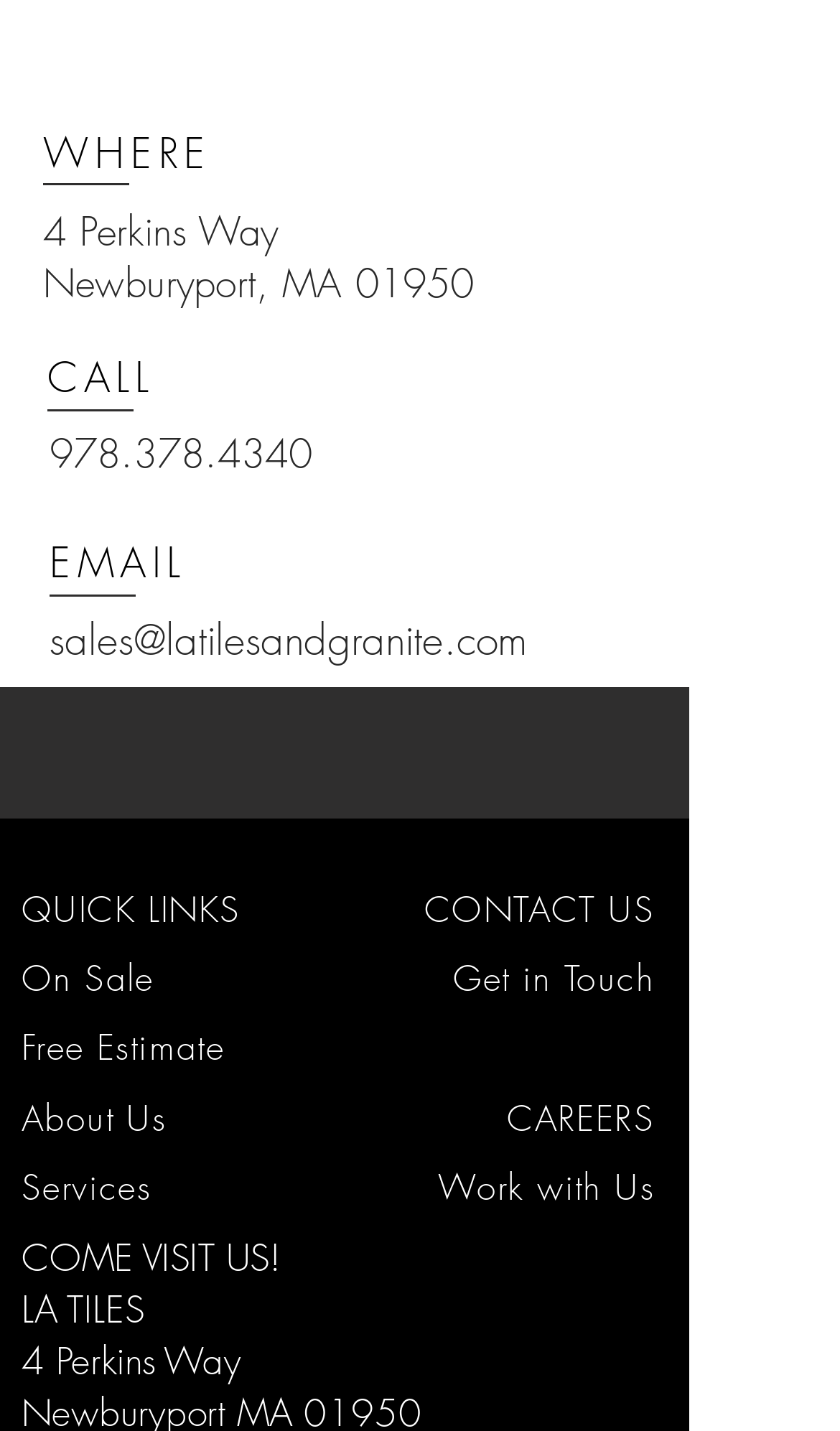Identify the bounding box coordinates for the region to click in order to carry out this instruction: "View contact information". Provide the coordinates using four float numbers between 0 and 1, formatted as [left, top, right, bottom].

[0.059, 0.298, 0.372, 0.334]